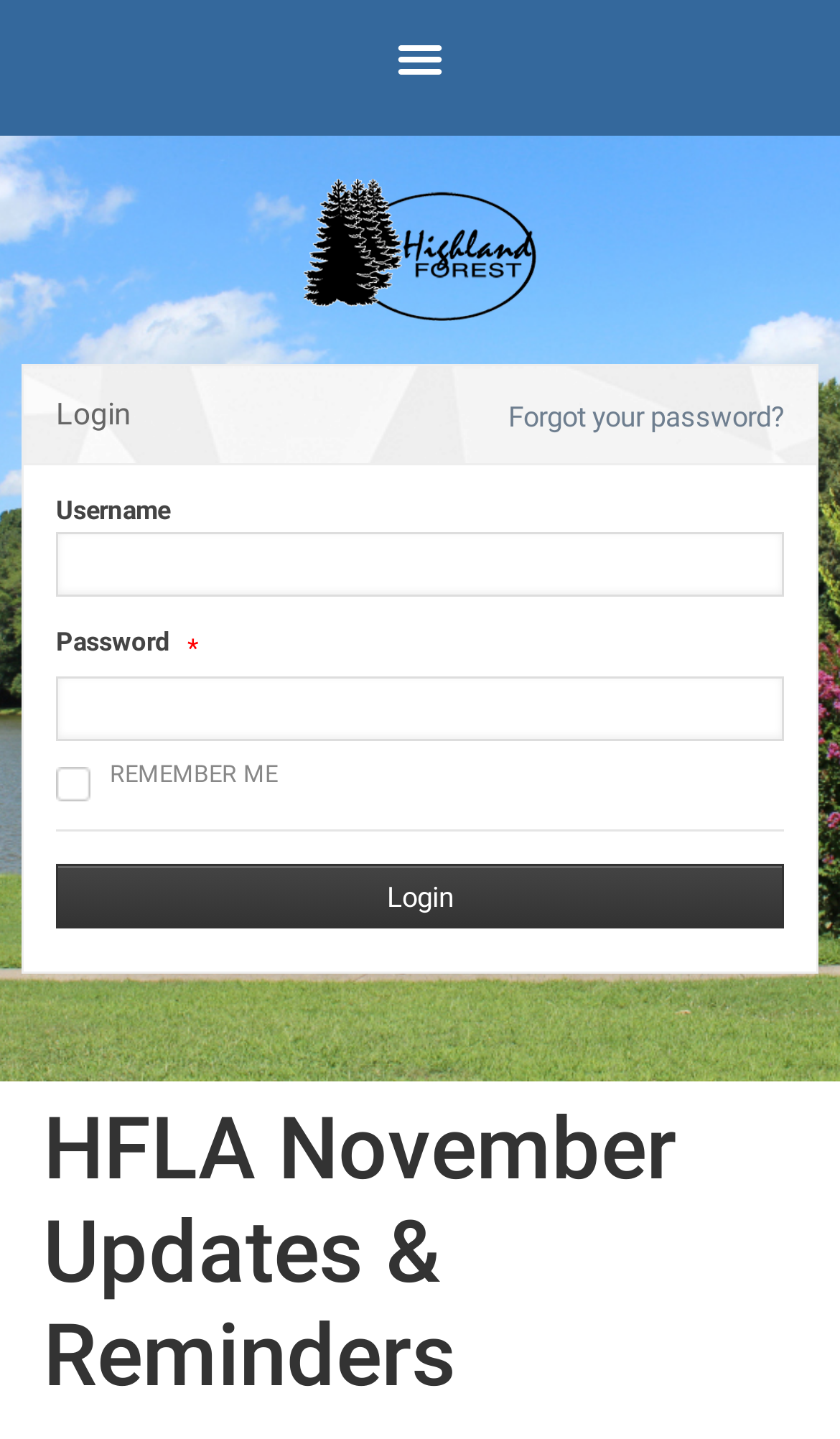What is the purpose of the 'Forgot your password?' link?
Using the visual information, reply with a single word or short phrase.

To recover password